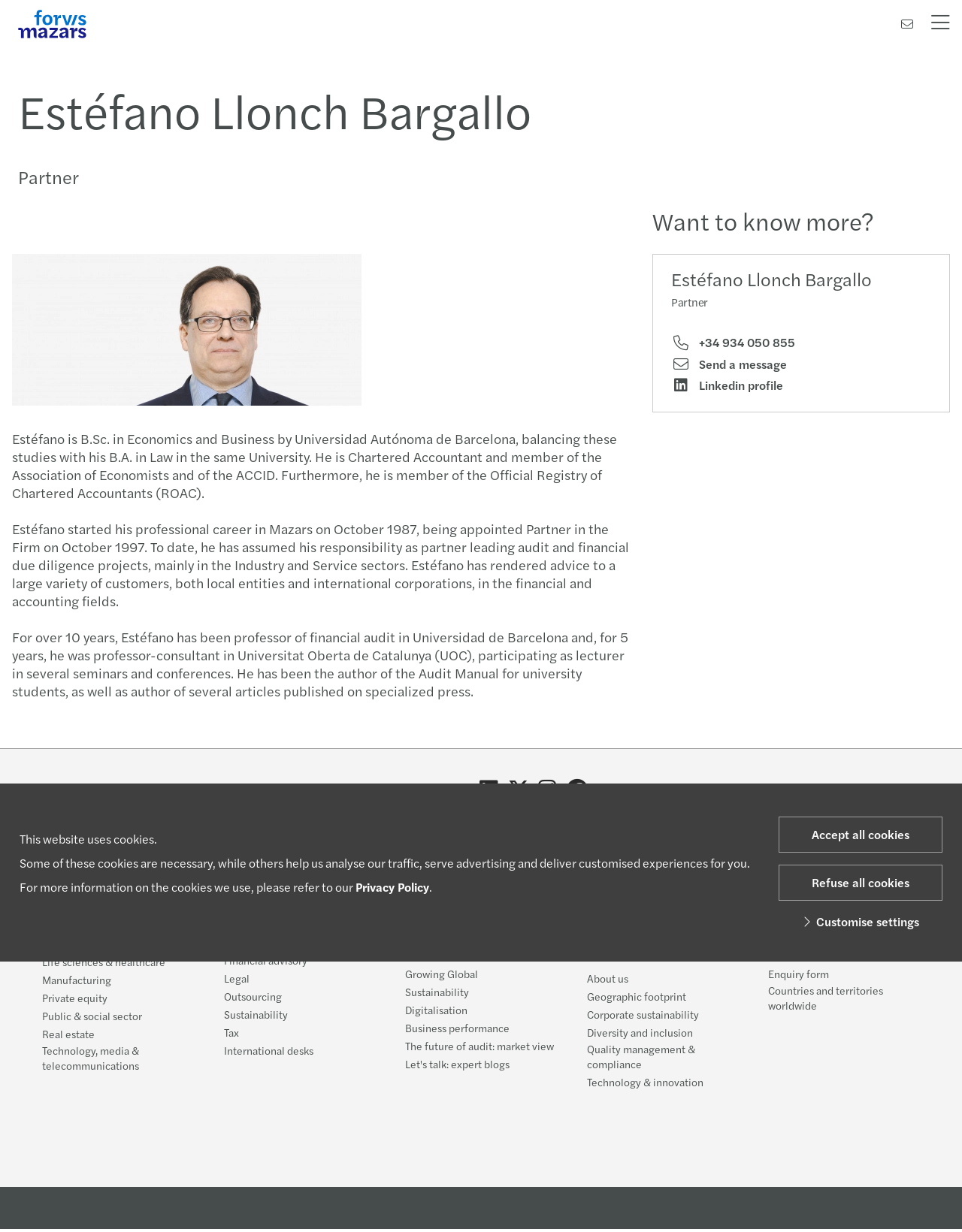Please determine the bounding box coordinates of the element to click on in order to accomplish the following task: "View Estéfano Llonch Bargallo's Linkedin profile". Ensure the coordinates are four float numbers ranging from 0 to 1, i.e., [left, top, right, bottom].

[0.698, 0.306, 0.968, 0.319]